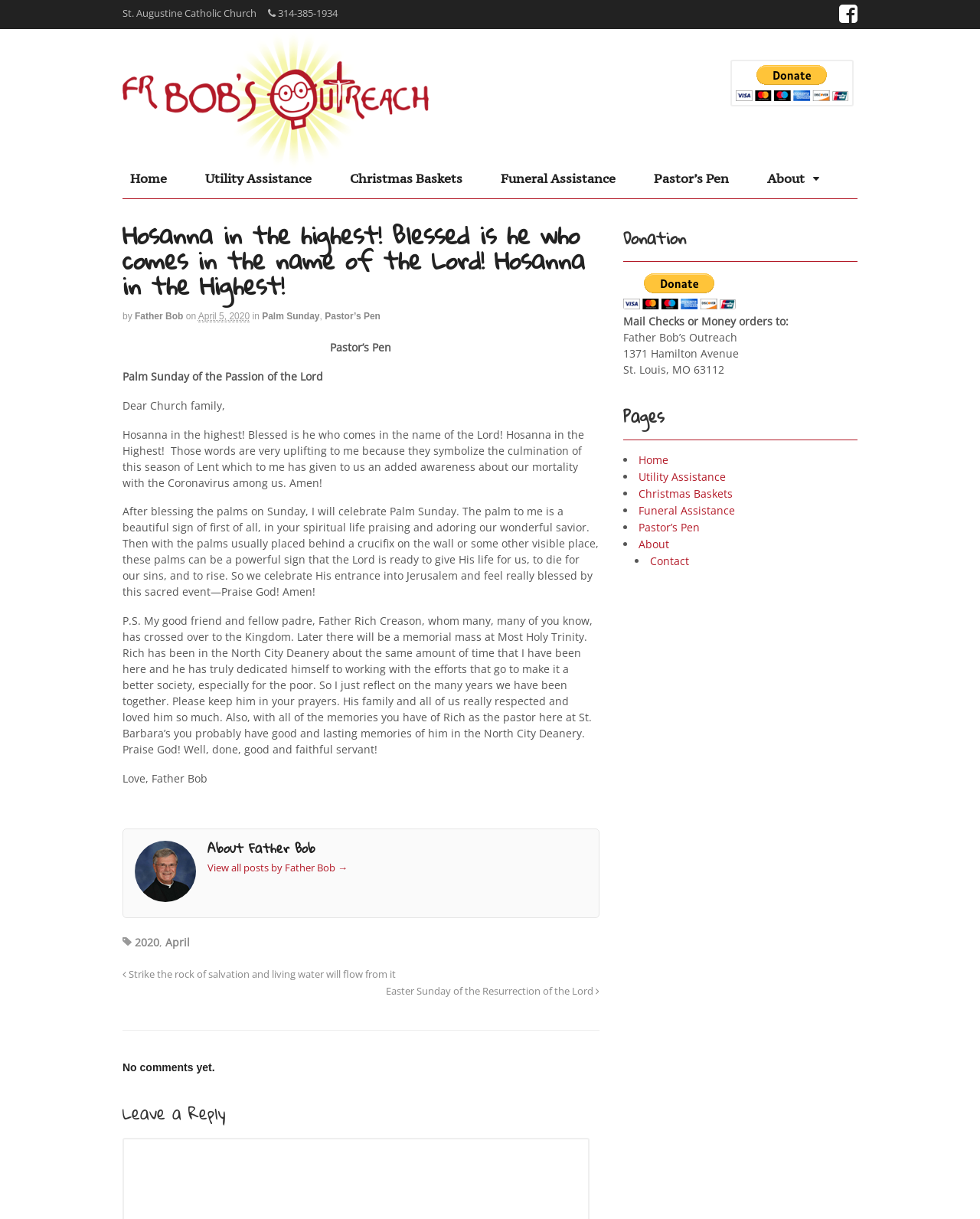How many links are there in the 'Pages' section?
Please answer the question with a detailed response using the information from the screenshot.

I found the number of links by counting the link elements with the content 'Home', 'Utility Assistance', 'Christmas Baskets', 'Funeral Assistance', 'Pastor’s Pen', and 'About' which are located in the 'Pages' section of the webpage.